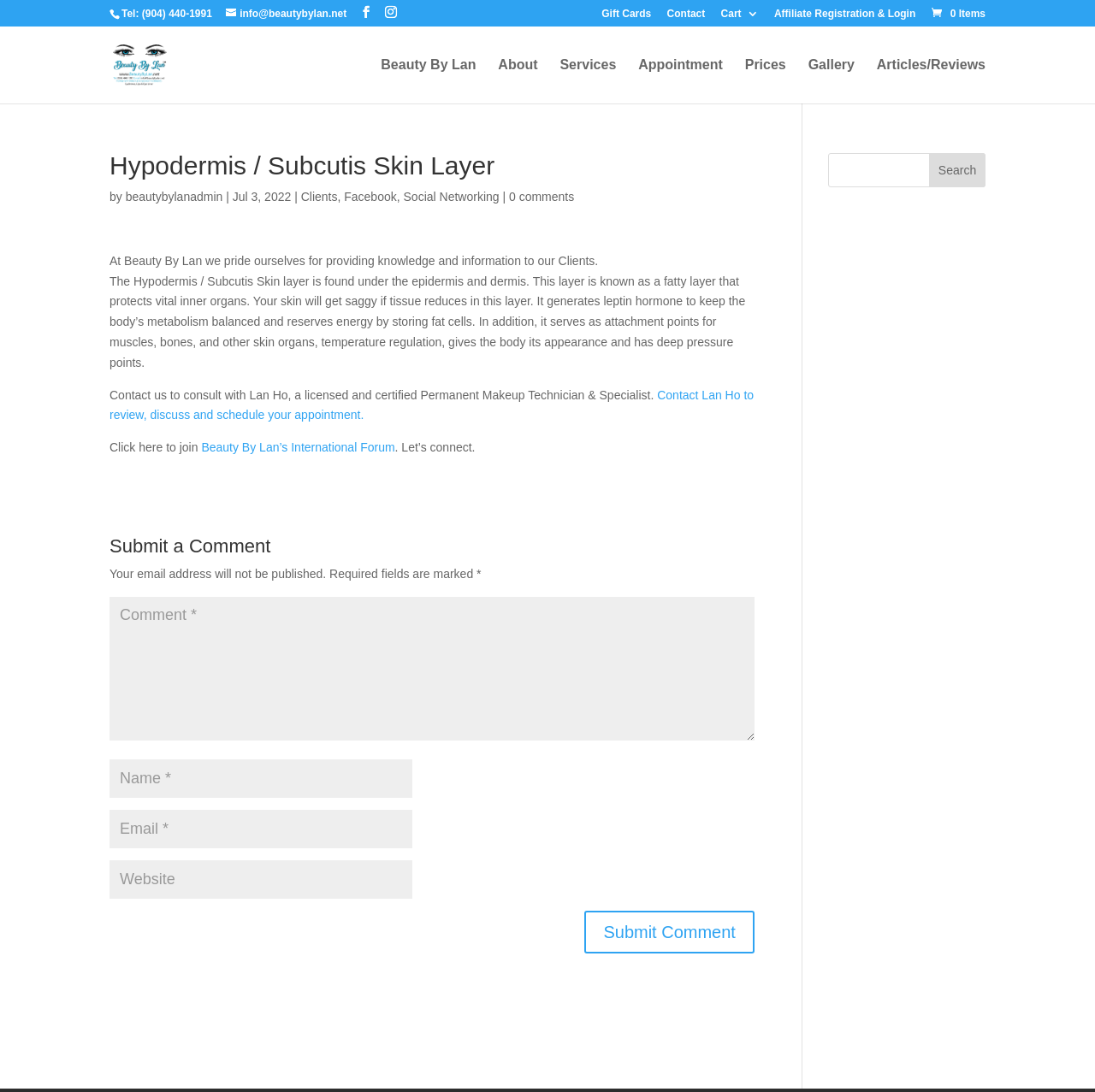Please identify the bounding box coordinates of the element on the webpage that should be clicked to follow this instruction: "Search for something". The bounding box coordinates should be given as four float numbers between 0 and 1, formatted as [left, top, right, bottom].

[0.756, 0.14, 0.9, 0.171]